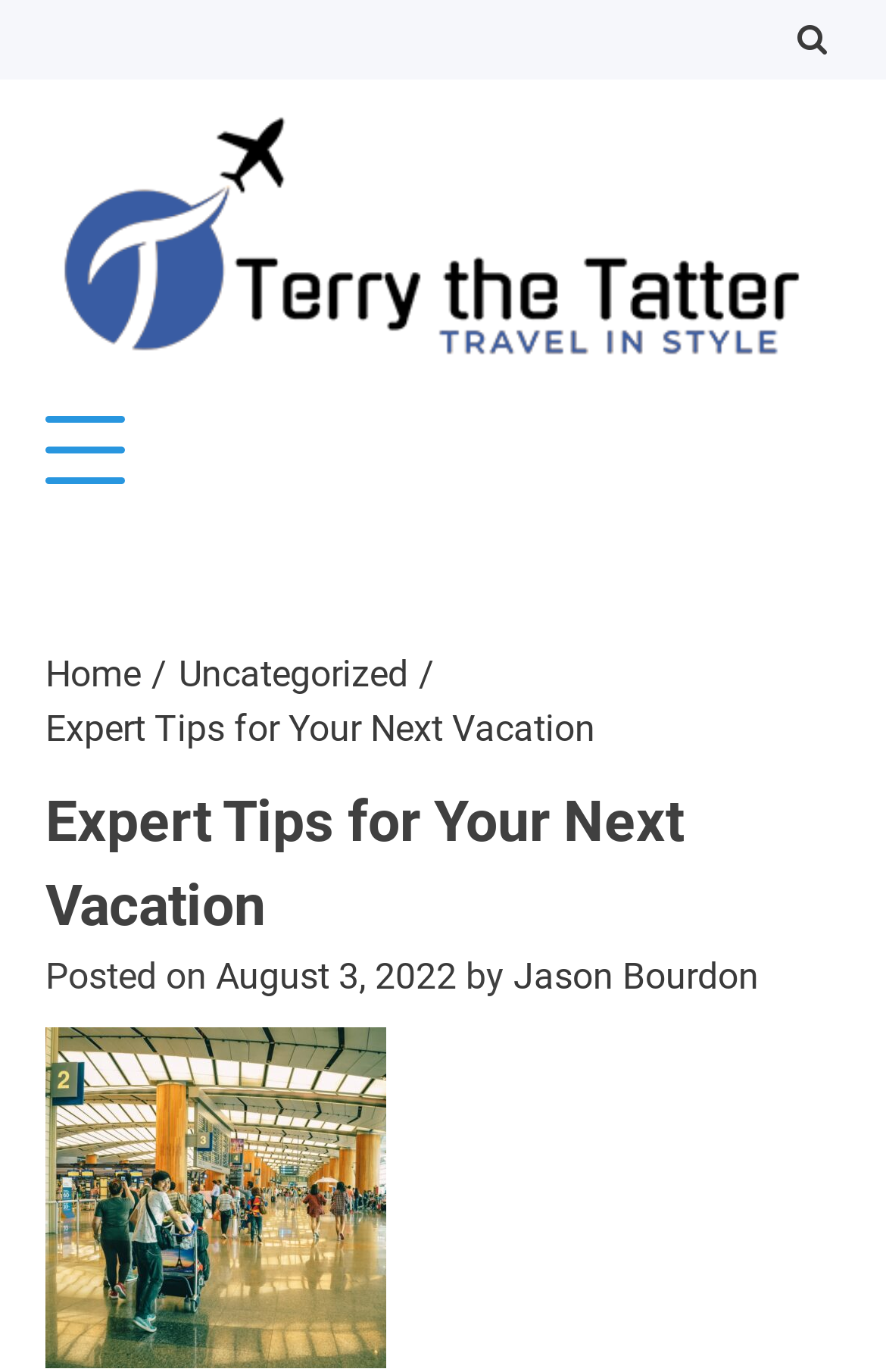What is the date of the article?
Refer to the image and provide a concise answer in one word or phrase.

August 3, 2022